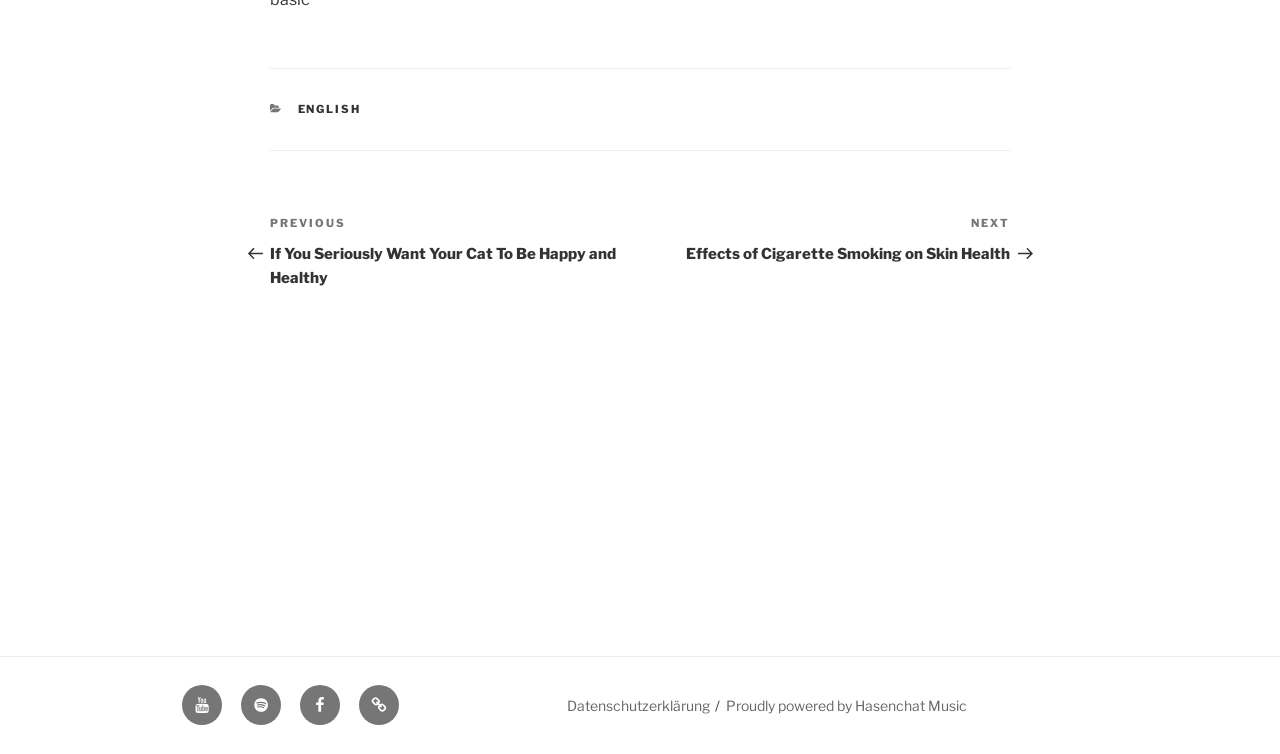From the details in the image, provide a thorough response to the question: What is the title of the previous post?

The title of the previous post can be found in the post navigation section, which is located in the middle of the webpage. The title is 'If You Seriously Want Your Cat To Be Happy and Healthy' and it is a link element.